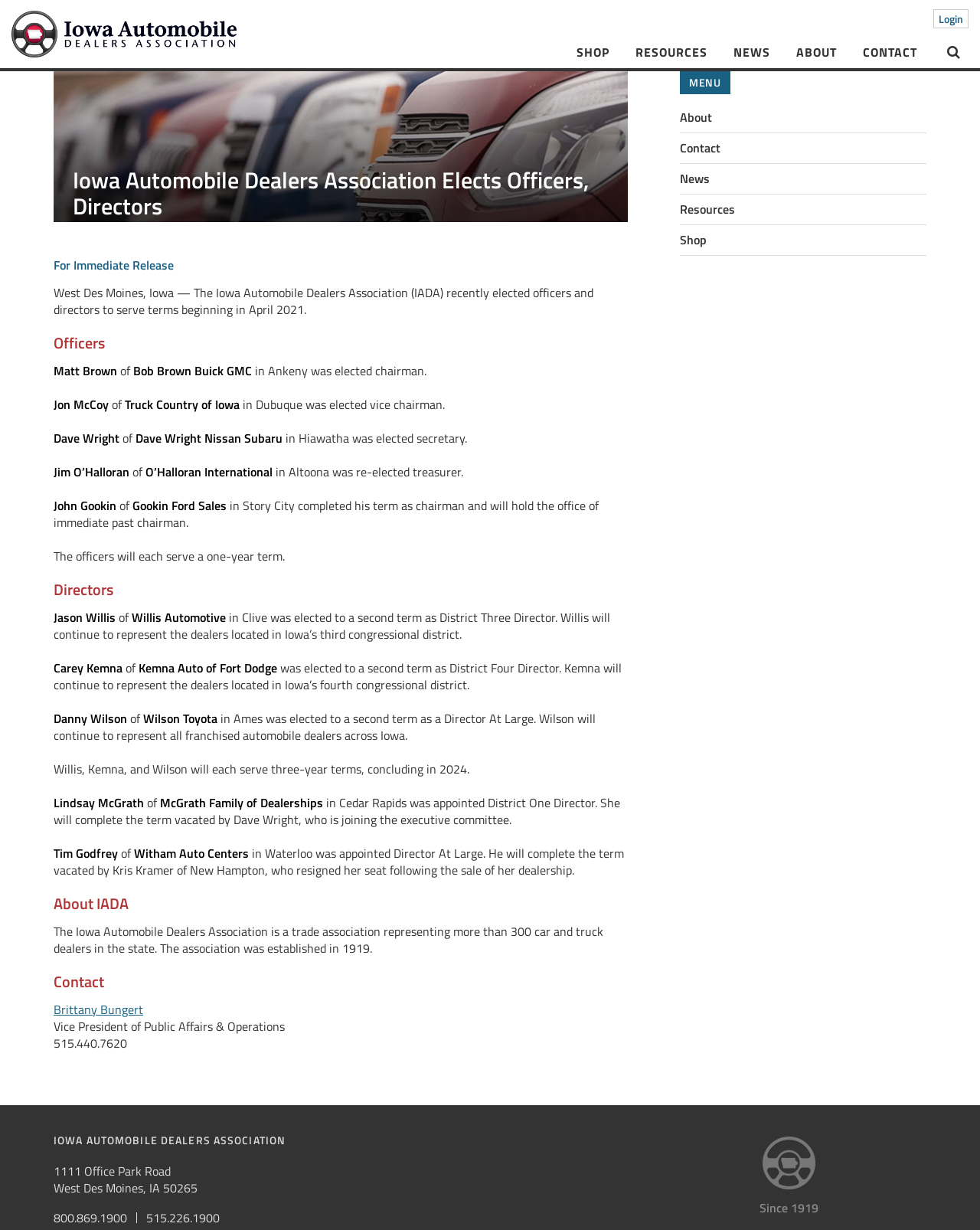Pinpoint the bounding box coordinates for the area that should be clicked to perform the following instruction: "Visit the 'SHOP' page".

[0.575, 0.029, 0.635, 0.055]